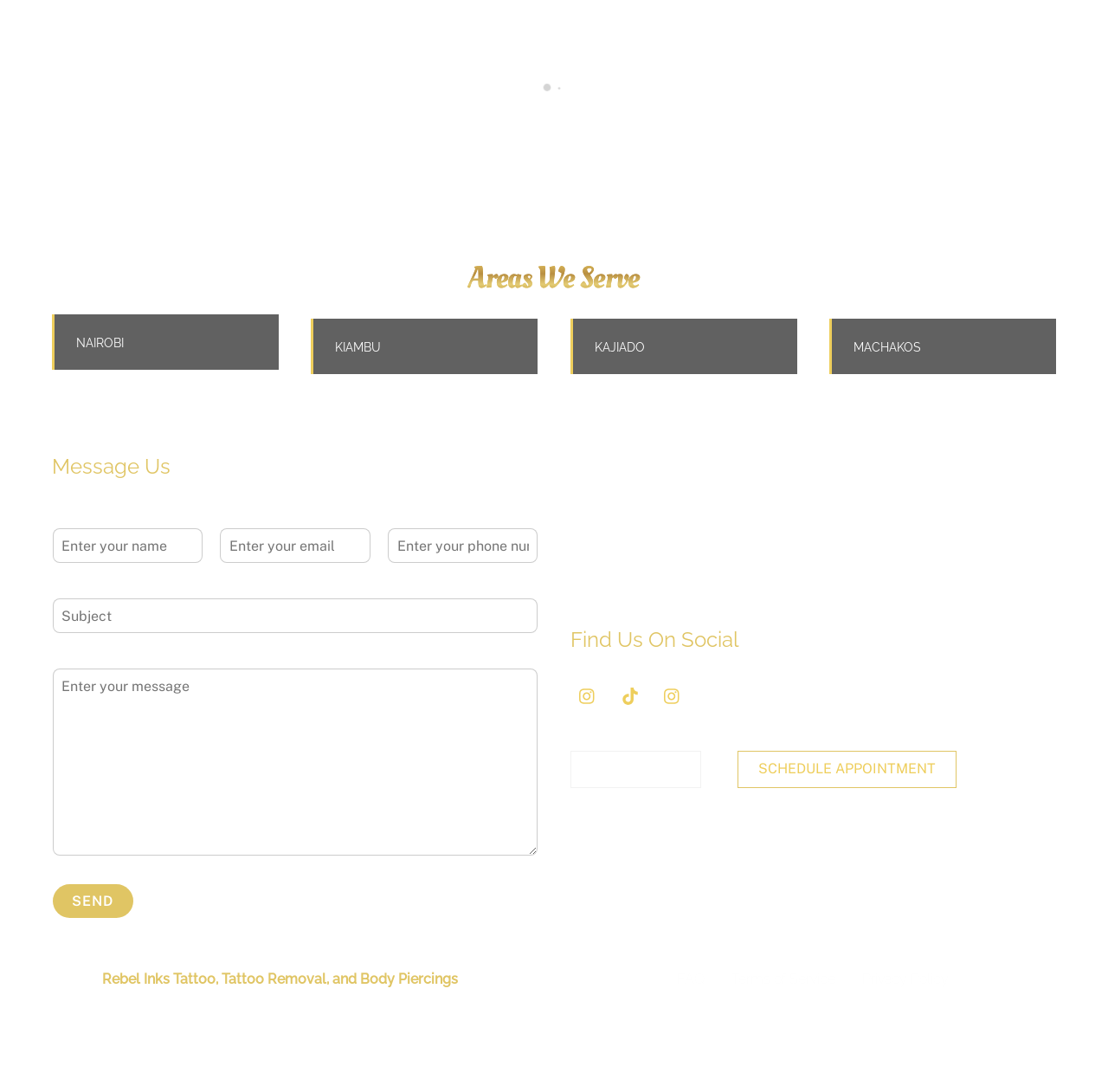Please mark the bounding box coordinates of the area that should be clicked to carry out the instruction: "Schedule an appointment".

[0.665, 0.687, 0.863, 0.722]